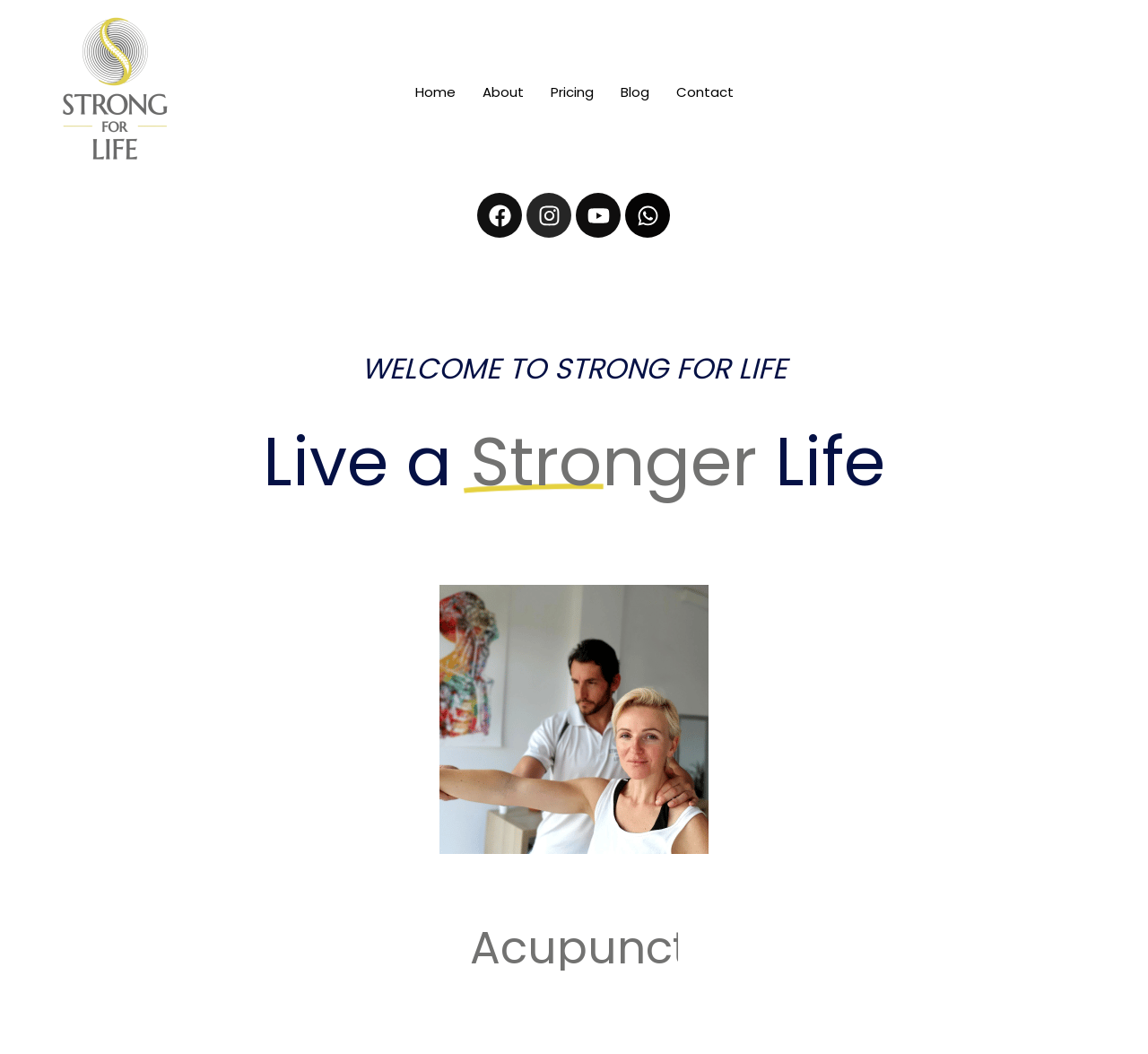Determine the coordinates of the bounding box that should be clicked to complete the instruction: "Click on the 'Home' link". The coordinates should be represented by four float numbers between 0 and 1: [left, top, right, bottom].

[0.35, 0.057, 0.408, 0.117]